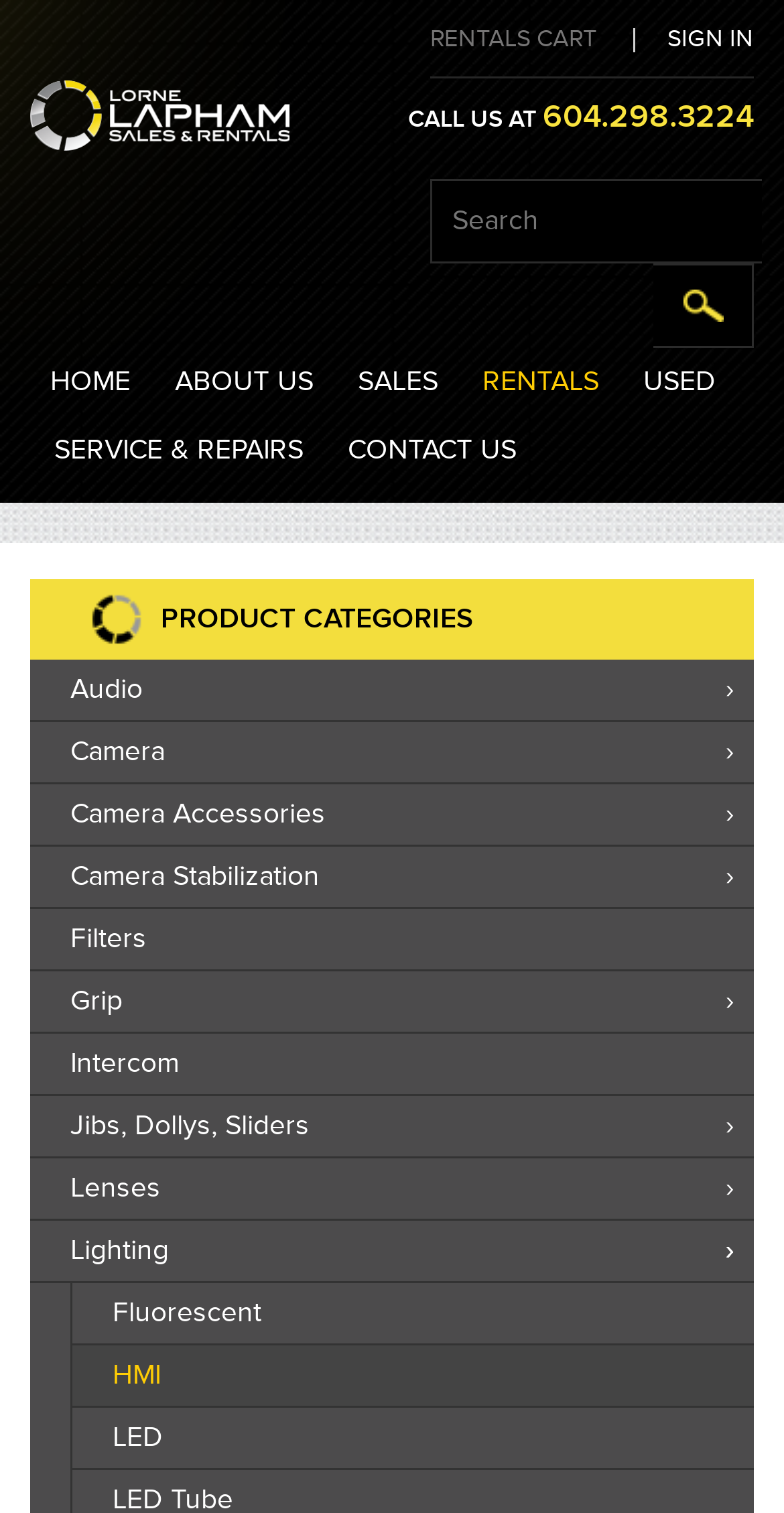What type of equipment is the Joker 1600?
Answer the question with a thorough and detailed explanation.

I inferred that the Joker 1600 is a lighting equipment by looking at the subcategories under 'Lighting', which includes 'Fluorescent', 'HMI', 'LED', and so on.